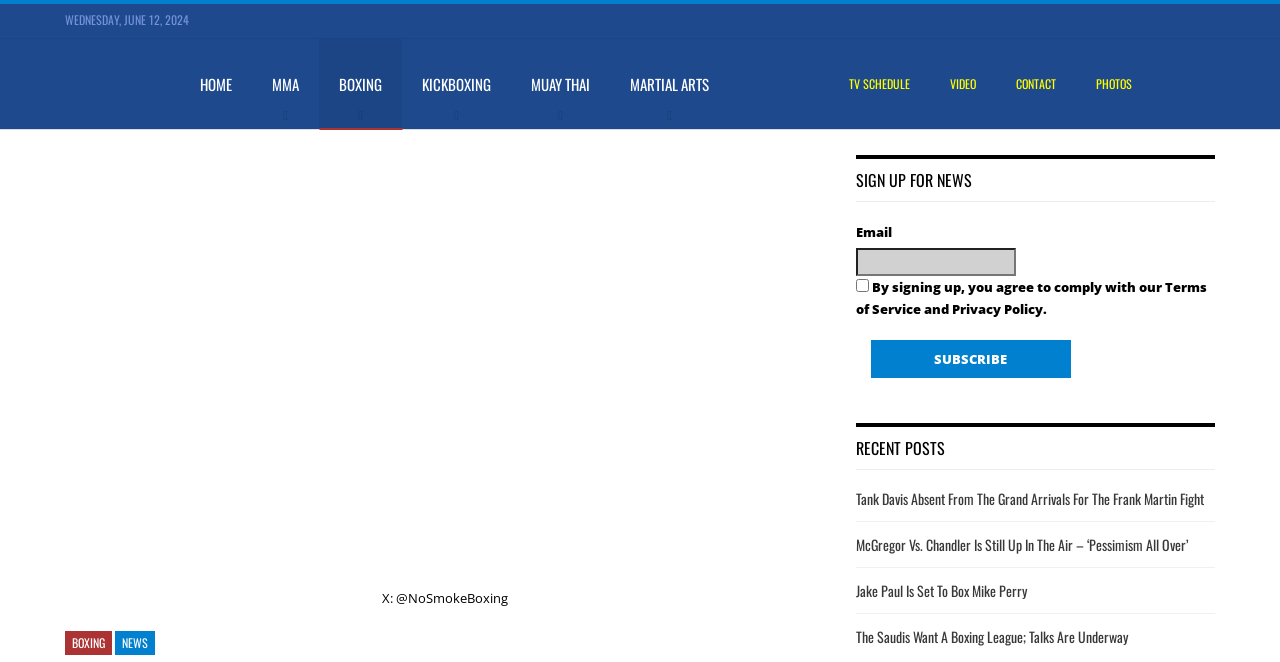What is the name of the TV channel mentioned on the webpage?
Please use the visual content to give a single word or phrase answer.

ESPN